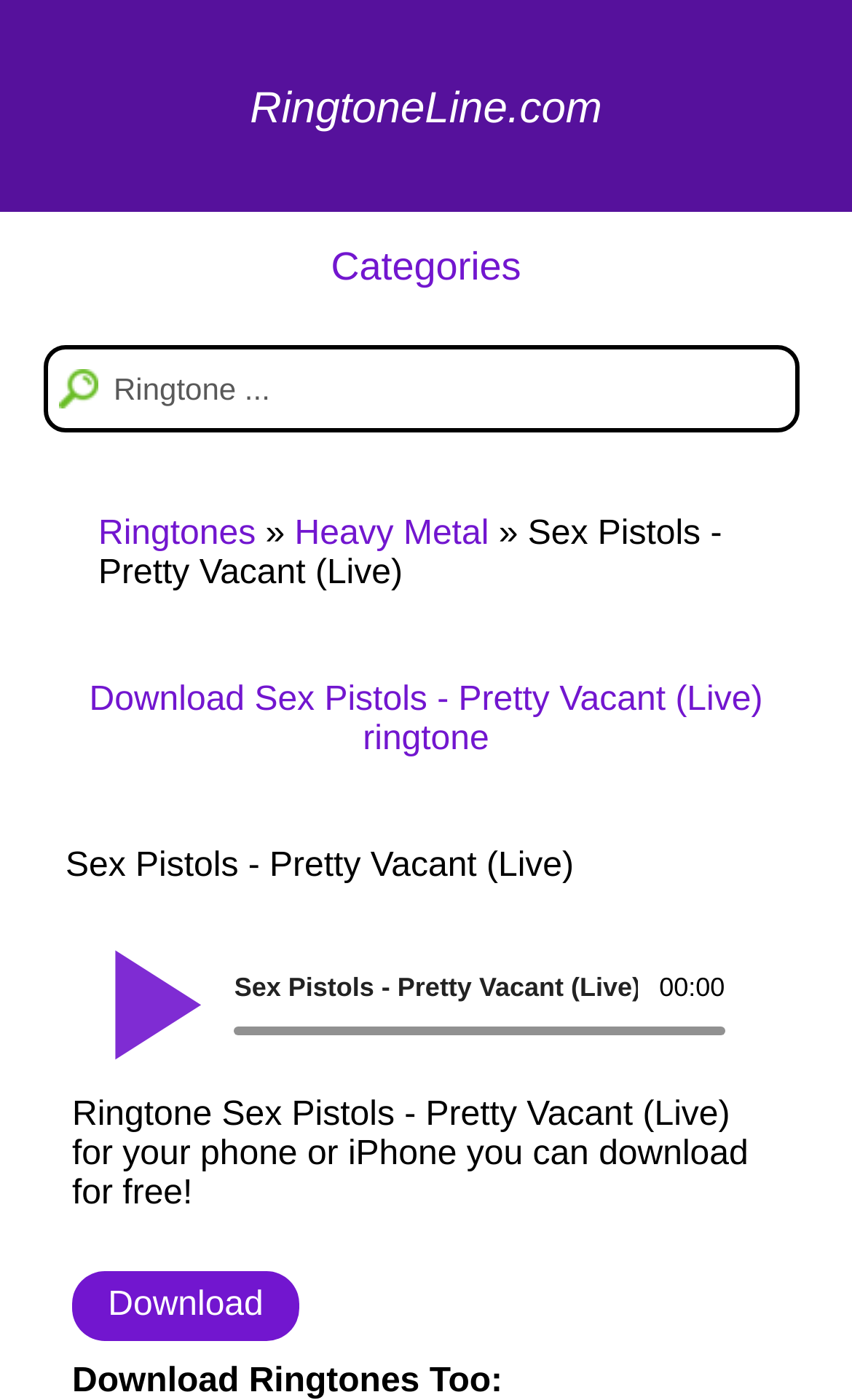Provide the bounding box coordinates of the section that needs to be clicked to accomplish the following instruction: "Play the ringtone."

[0.131, 0.679, 0.182, 0.715]